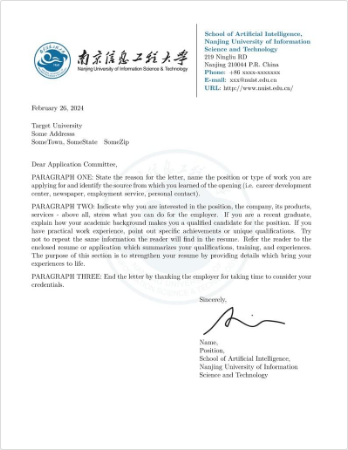What is the date of the letter?
Using the image, provide a detailed and thorough answer to the question.

The caption explicitly mentions that the letter is dated February 26, 2021, which is the date when the letter was written or issued.